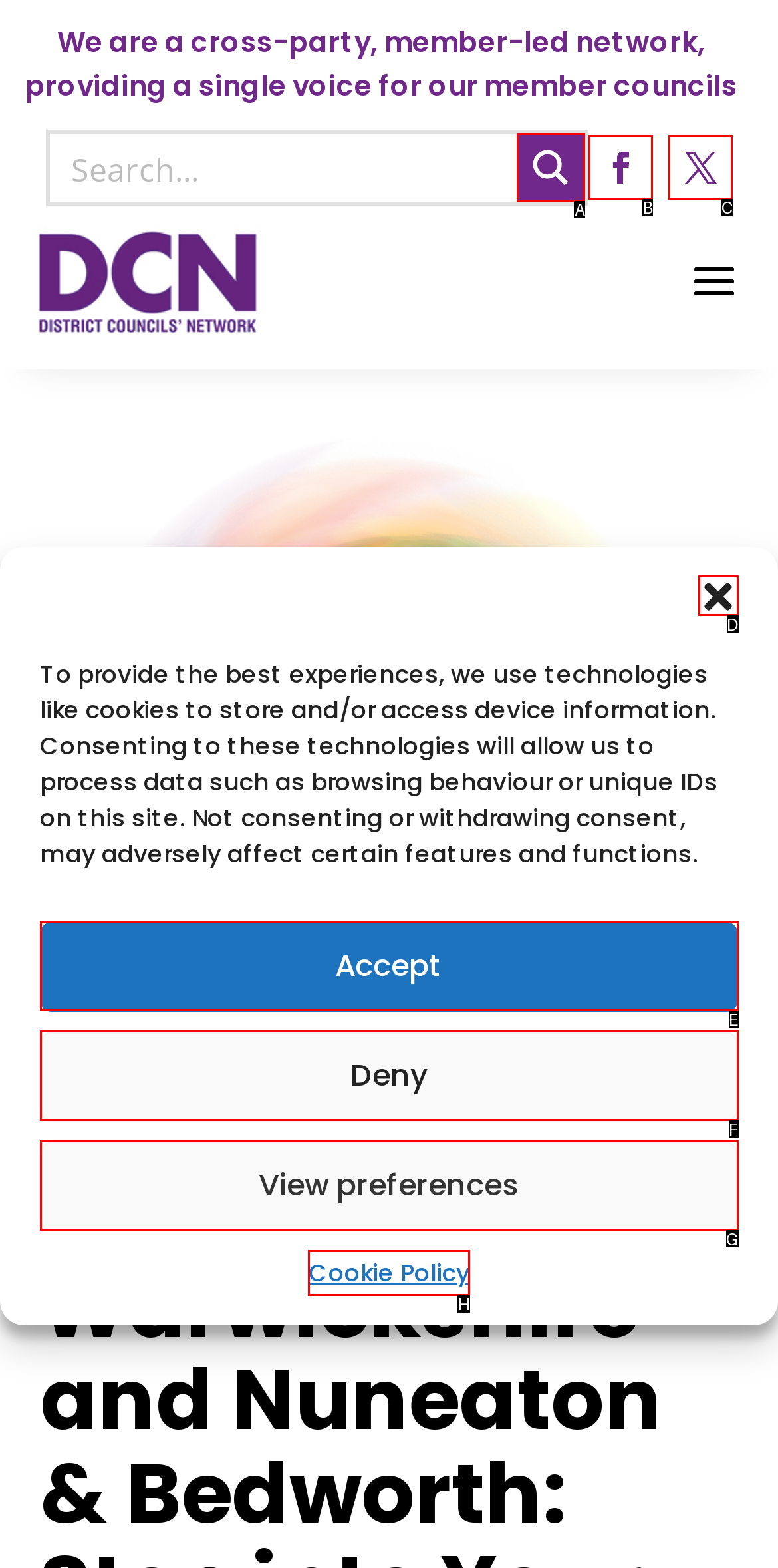Determine which HTML element corresponds to the description: View preferences. Provide the letter of the correct option.

G